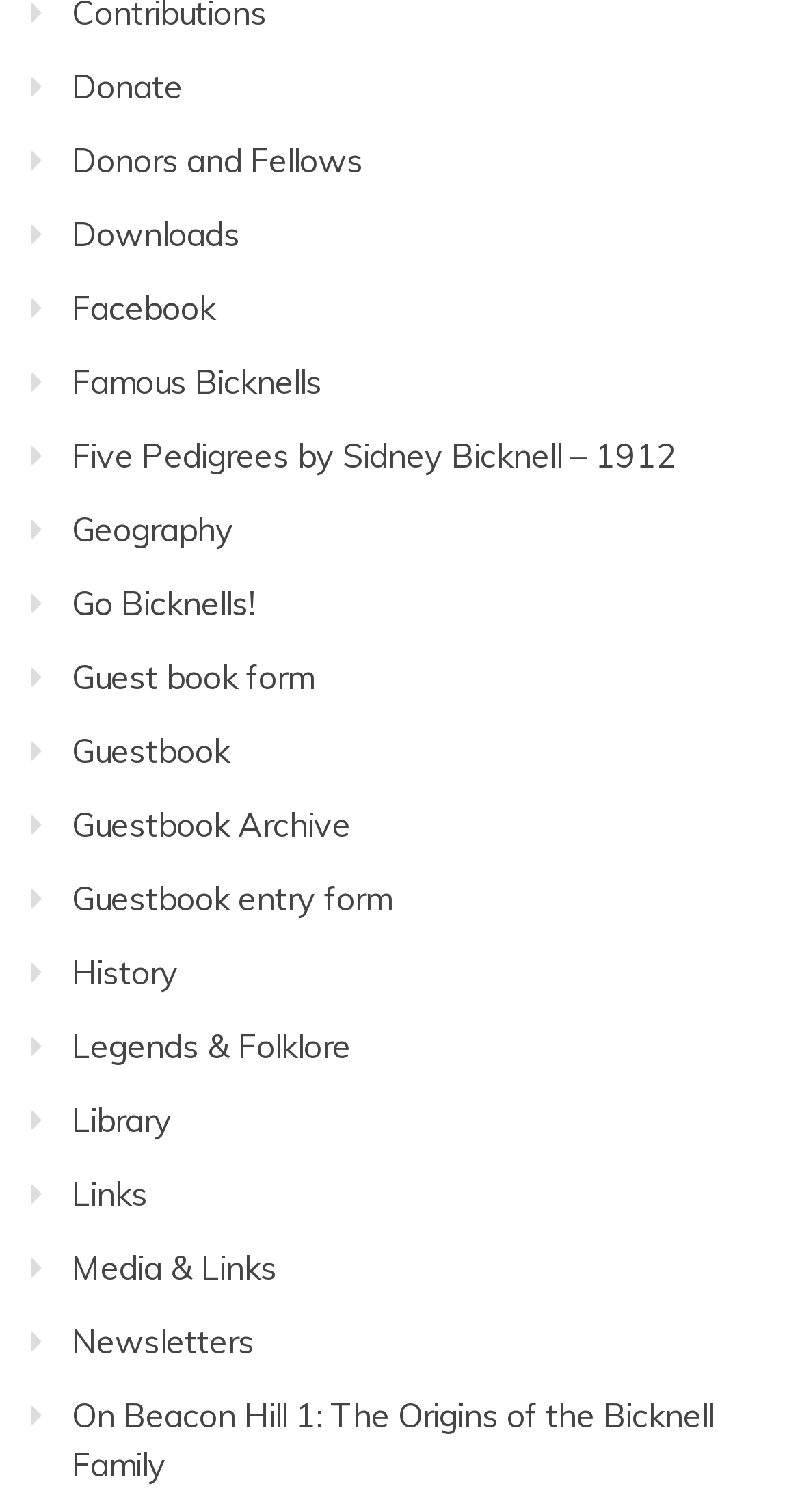How many links are on the webpage? Examine the screenshot and reply using just one word or a brief phrase.

20